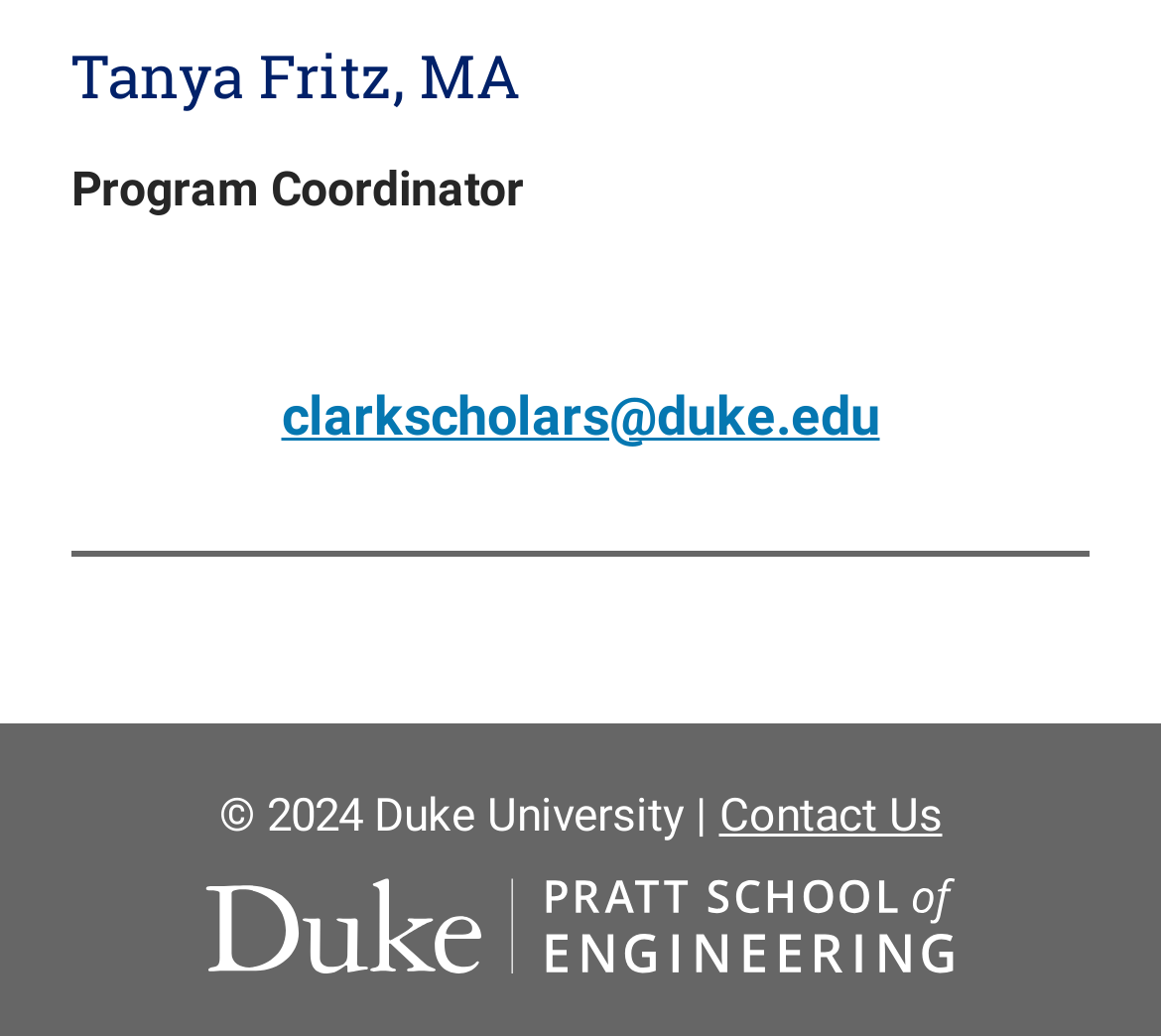What is the copyright year mentioned on the webpage?
Kindly offer a comprehensive and detailed response to the question.

The webpage has a static text element with the text '© 2024 Duke University |' which indicates the copyright year, and its bounding box coordinates indicate that it is located at the bottom of the webpage, suggesting that it is a footer element.